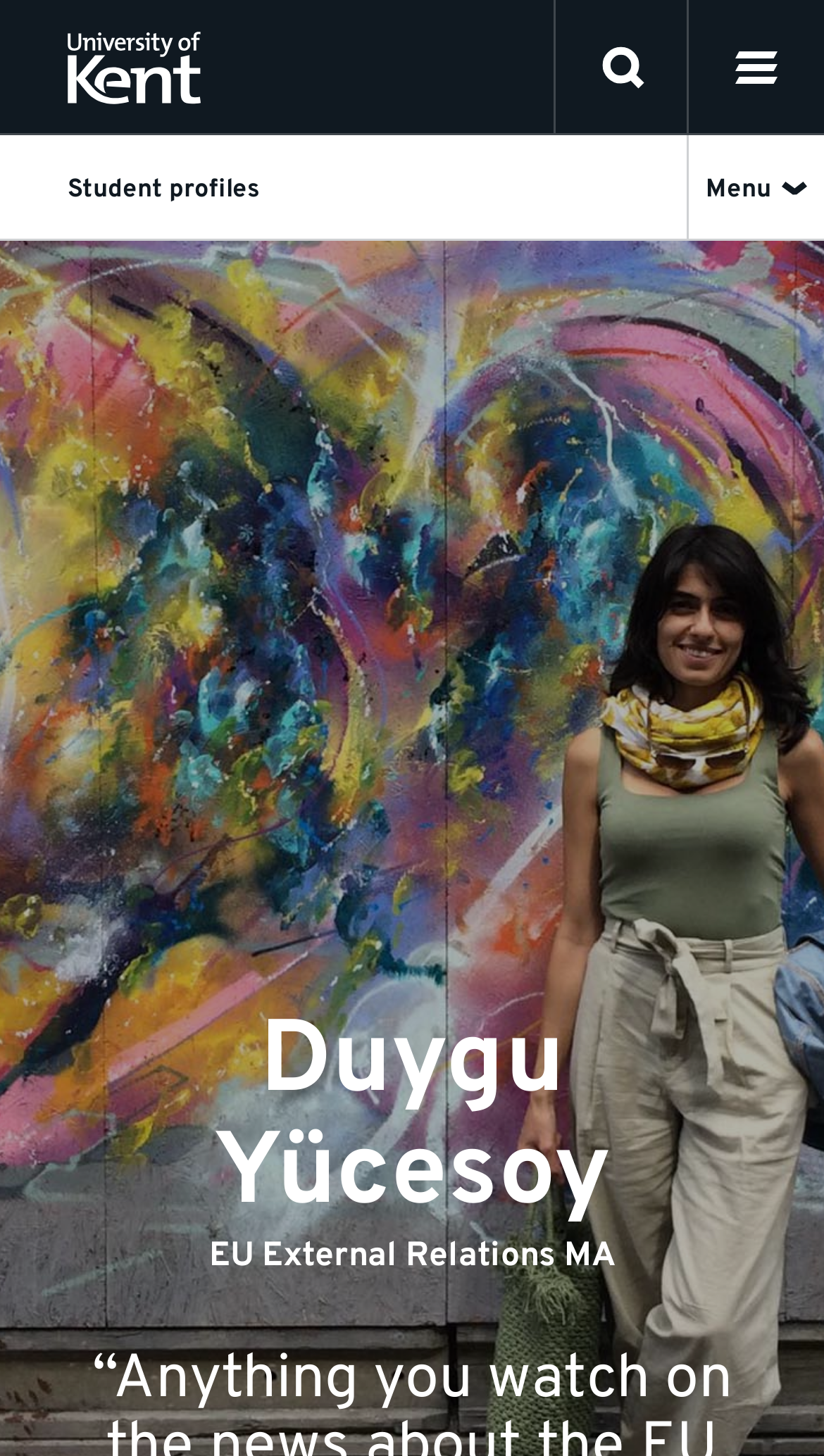What is the name of the student profile?
Please provide a comprehensive answer based on the visual information in the image.

The heading element with the text 'Duygu Yücesoy' is located below the menu button, indicating that it is the name of the student profile being displayed.